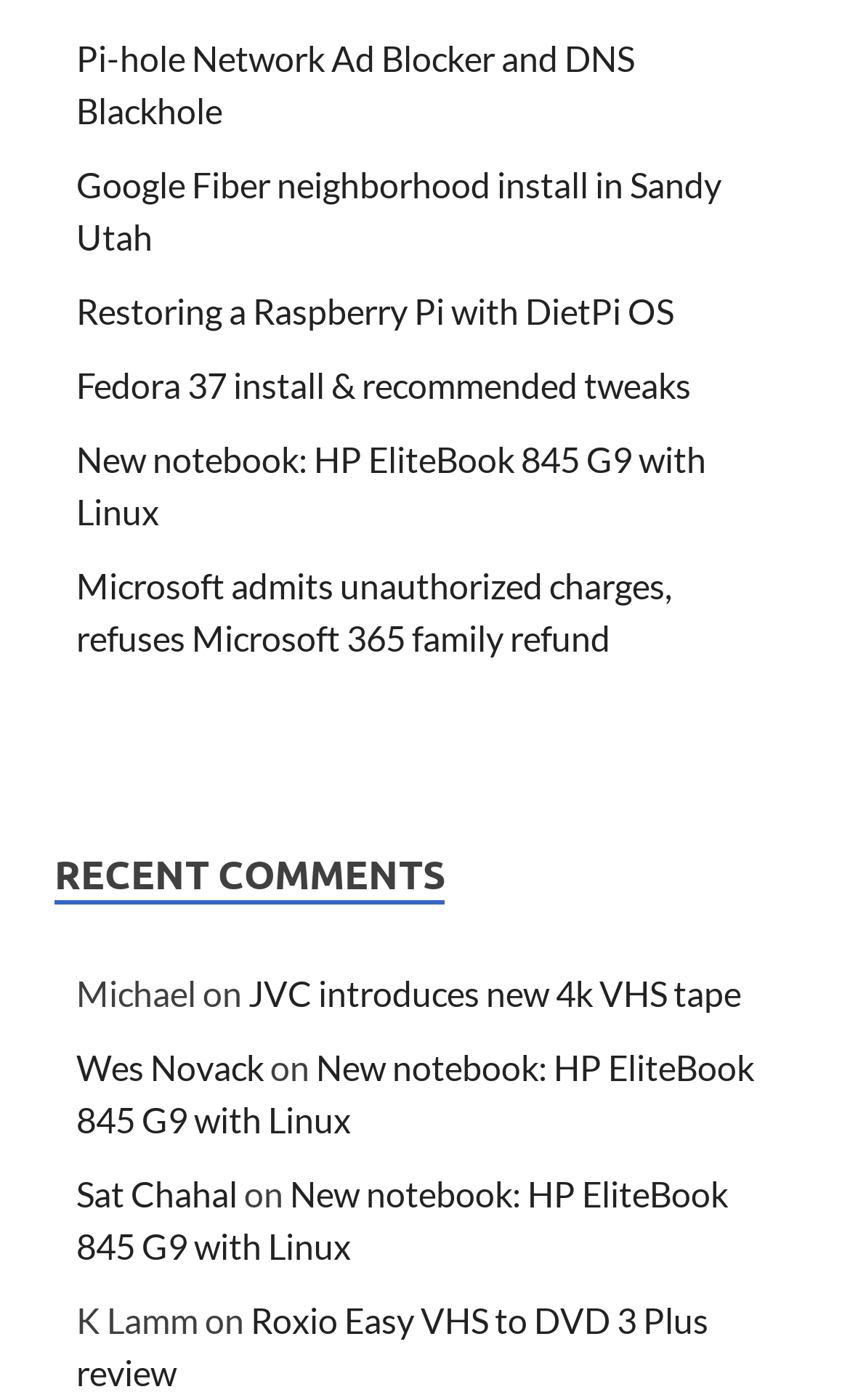How many comments are there in the RECENT COMMENTS section?
With the help of the image, please provide a detailed response to the question.

In the RECENT COMMENTS section, there are five comments from different users, including Michael, Wes Novack, Sat Chahal, K Lamm, and one more.